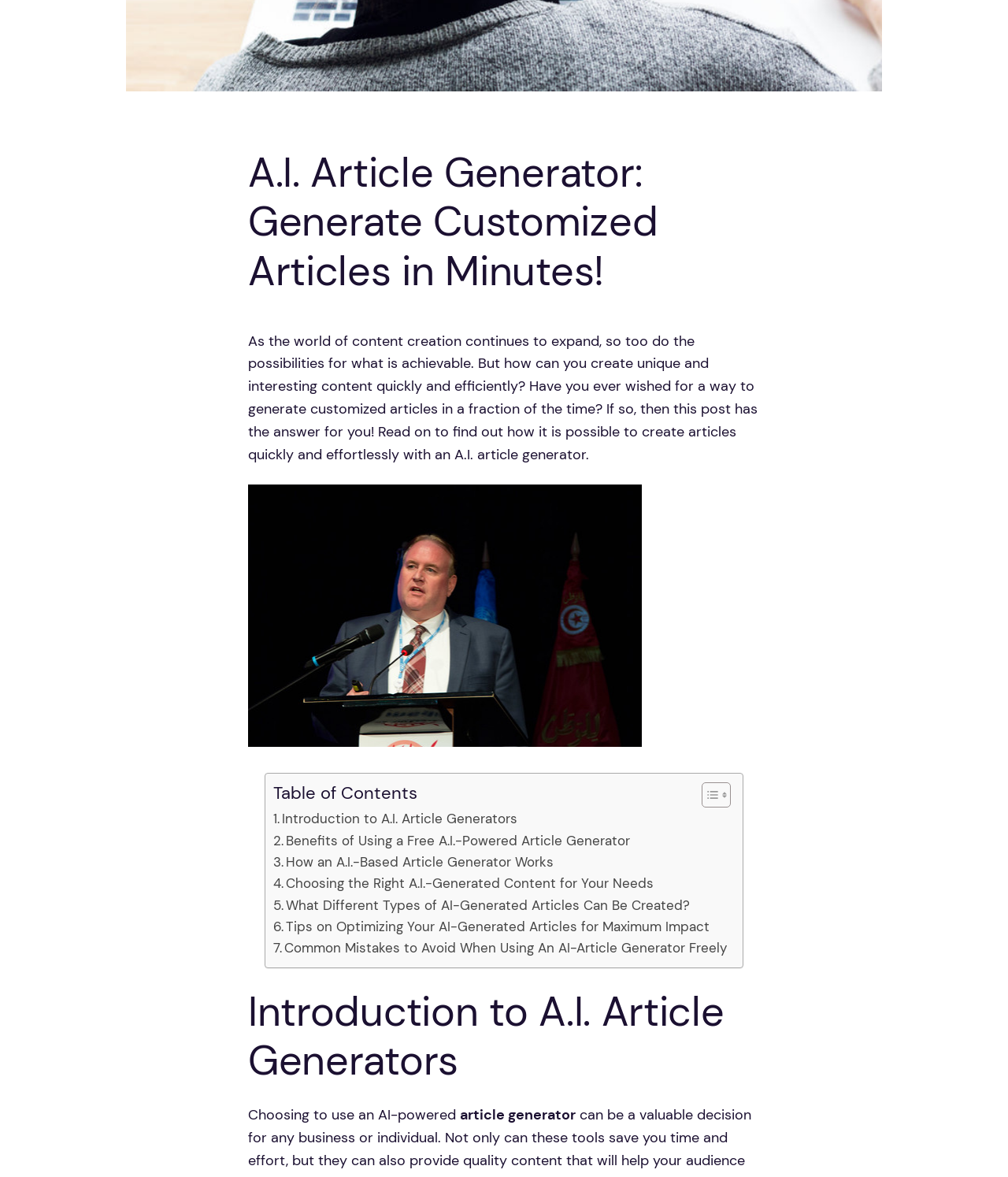Based on the element description: "Toggle", identify the bounding box coordinates for this UI element. The coordinates must be four float numbers between 0 and 1, listed as [left, top, right, bottom].

[0.685, 0.664, 0.721, 0.687]